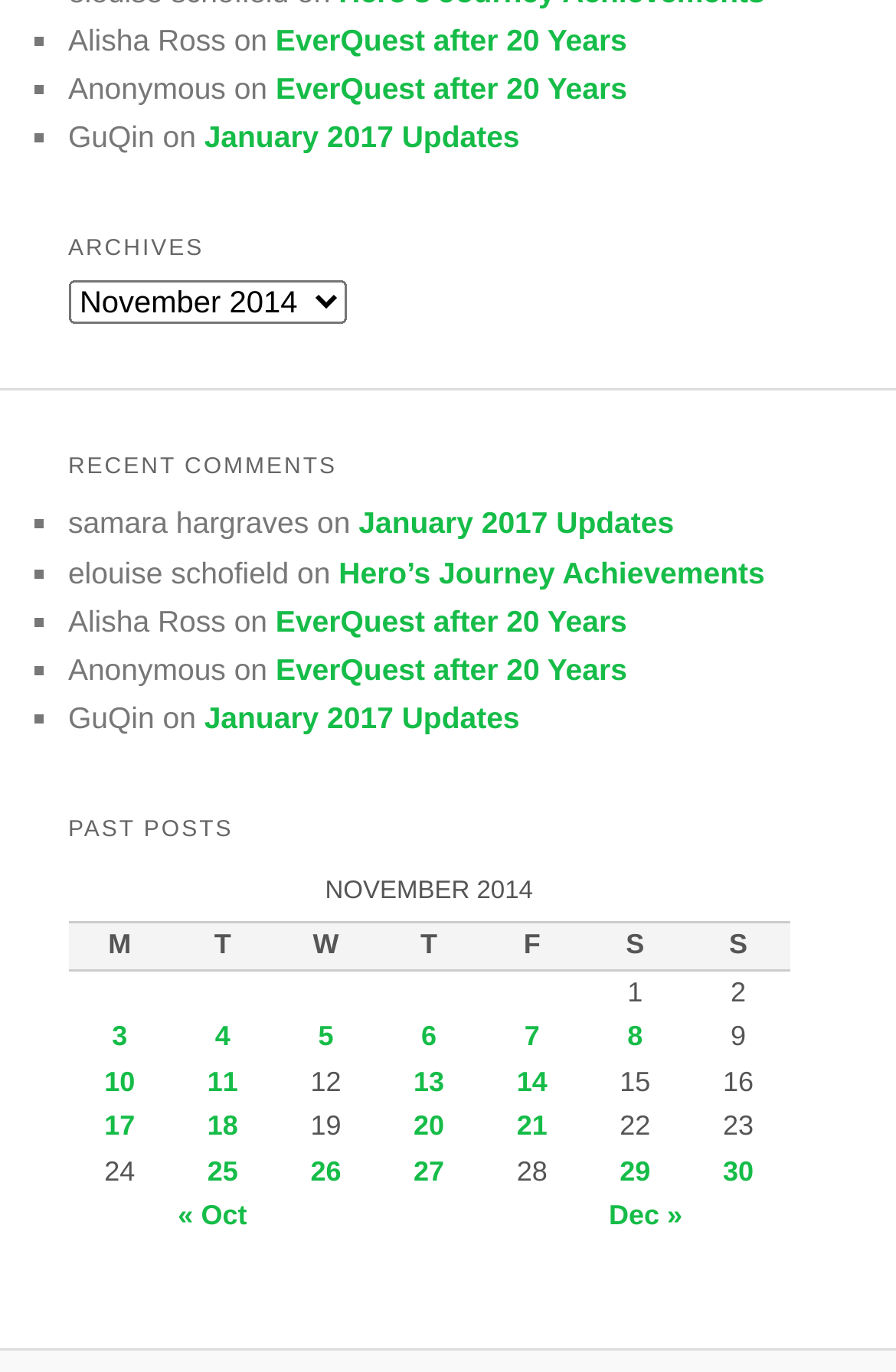Please find and report the bounding box coordinates of the element to click in order to perform the following action: "Select archives". The coordinates should be expressed as four float numbers between 0 and 1, in the format [left, top, right, bottom].

[0.076, 0.205, 0.386, 0.237]